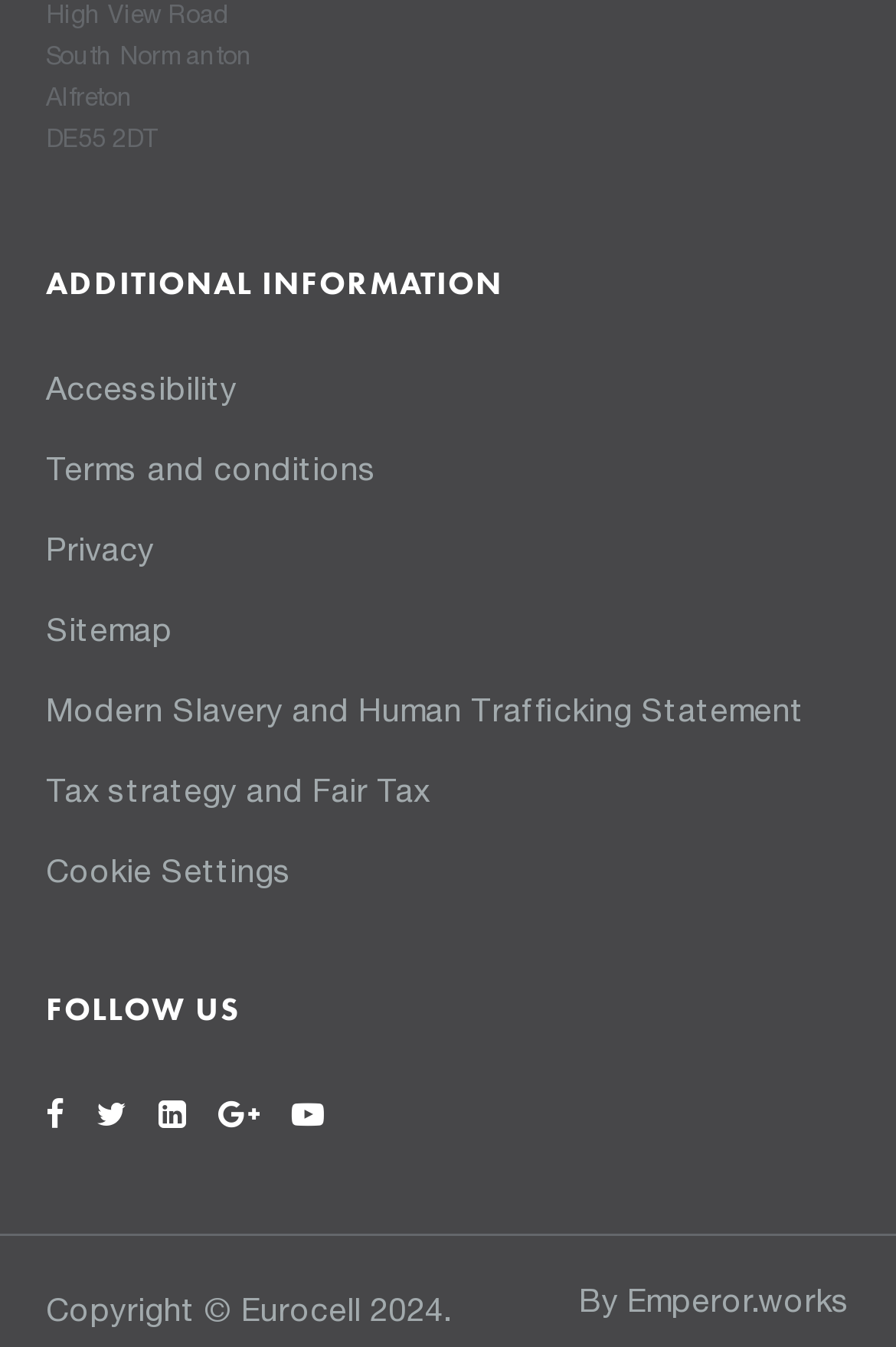Provide the bounding box coordinates for the UI element that is described by this text: "Terms and conditions". The coordinates should be in the form of four float numbers between 0 and 1: [left, top, right, bottom].

[0.051, 0.327, 0.421, 0.378]